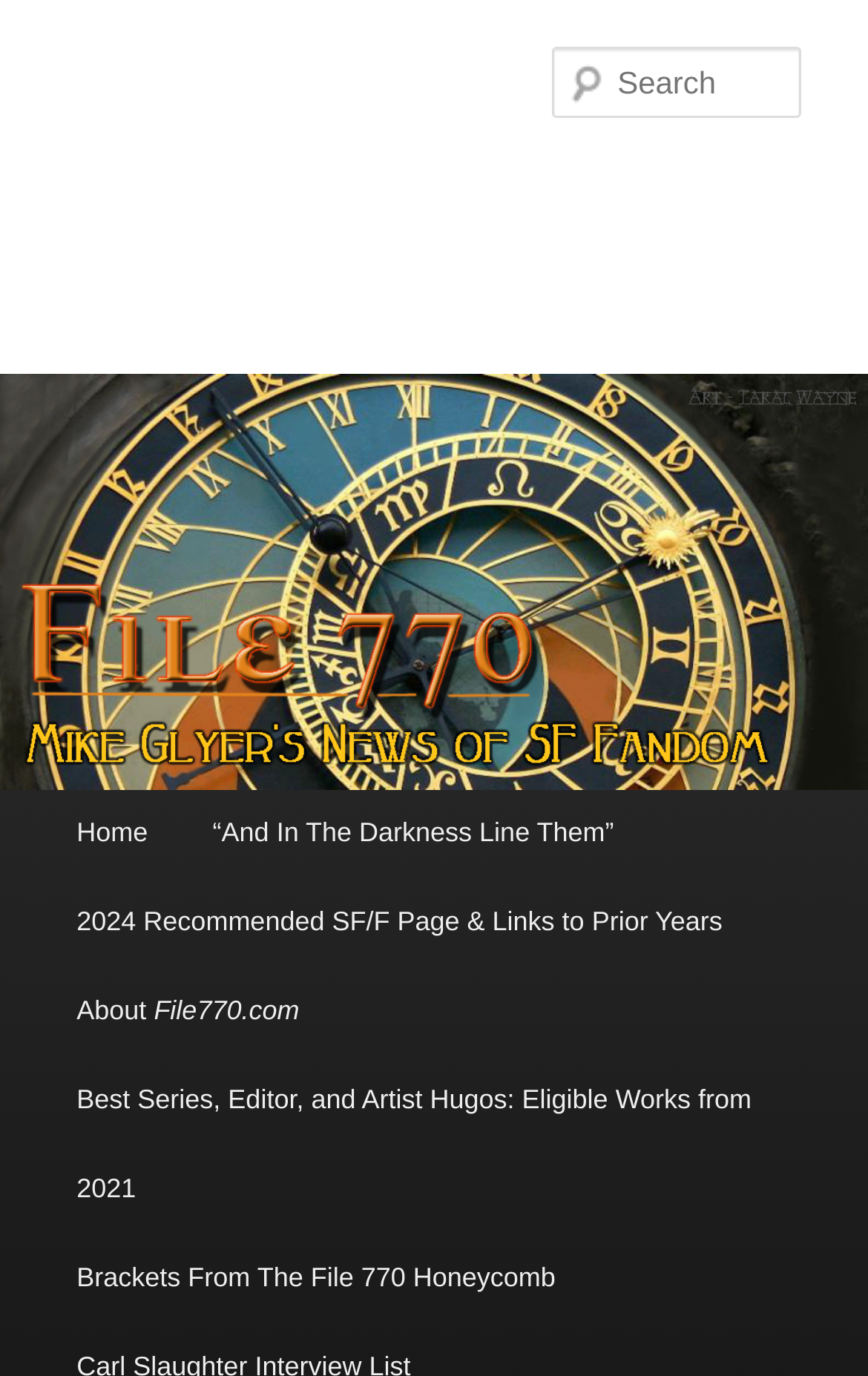What are the main navigation options?
Refer to the image and answer the question using a single word or phrase.

Home, About, etc.